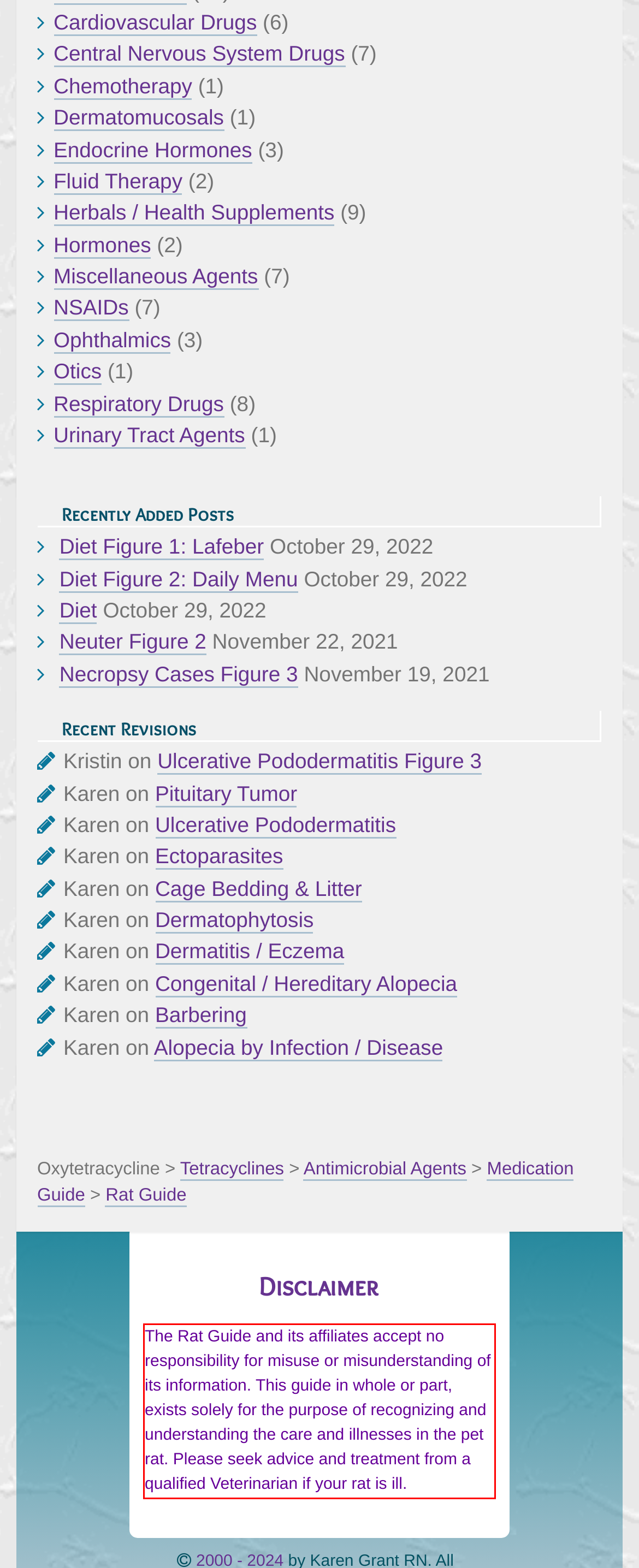You are provided with a webpage screenshot that includes a red rectangle bounding box. Extract the text content from within the bounding box using OCR.

The Rat Guide and its affiliates accept no responsibility for misuse or misunderstanding of its information. This guide in whole or part, exists solely for the purpose of recognizing and understanding the care and illnesses in the pet rat. Please seek advice and treatment from a qualified Veterinarian if your rat is ill.